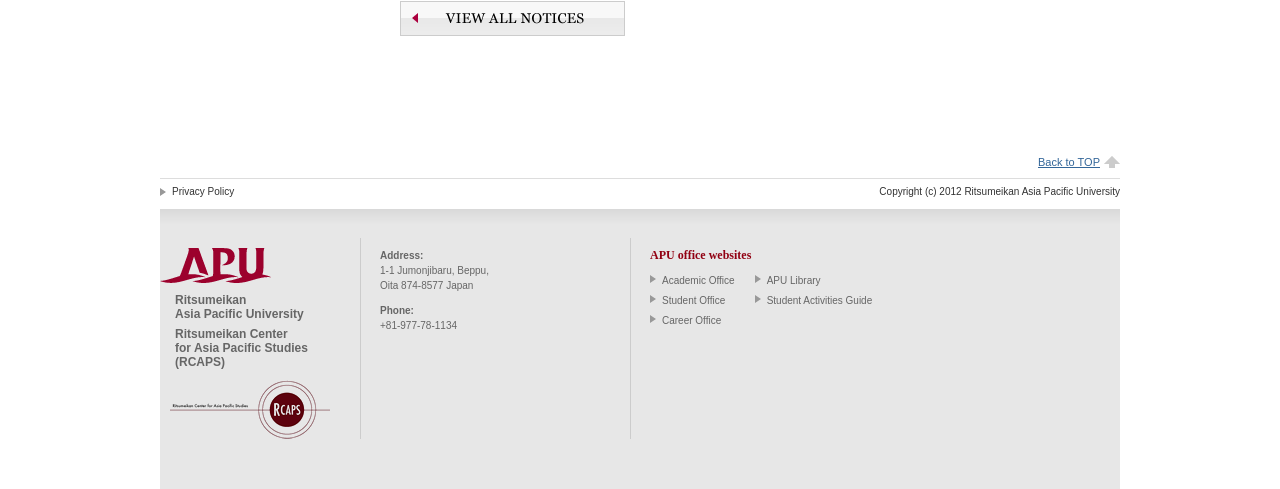What is the link to the Academic Office website?
Please provide a single word or phrase as your answer based on the image.

Academic Office